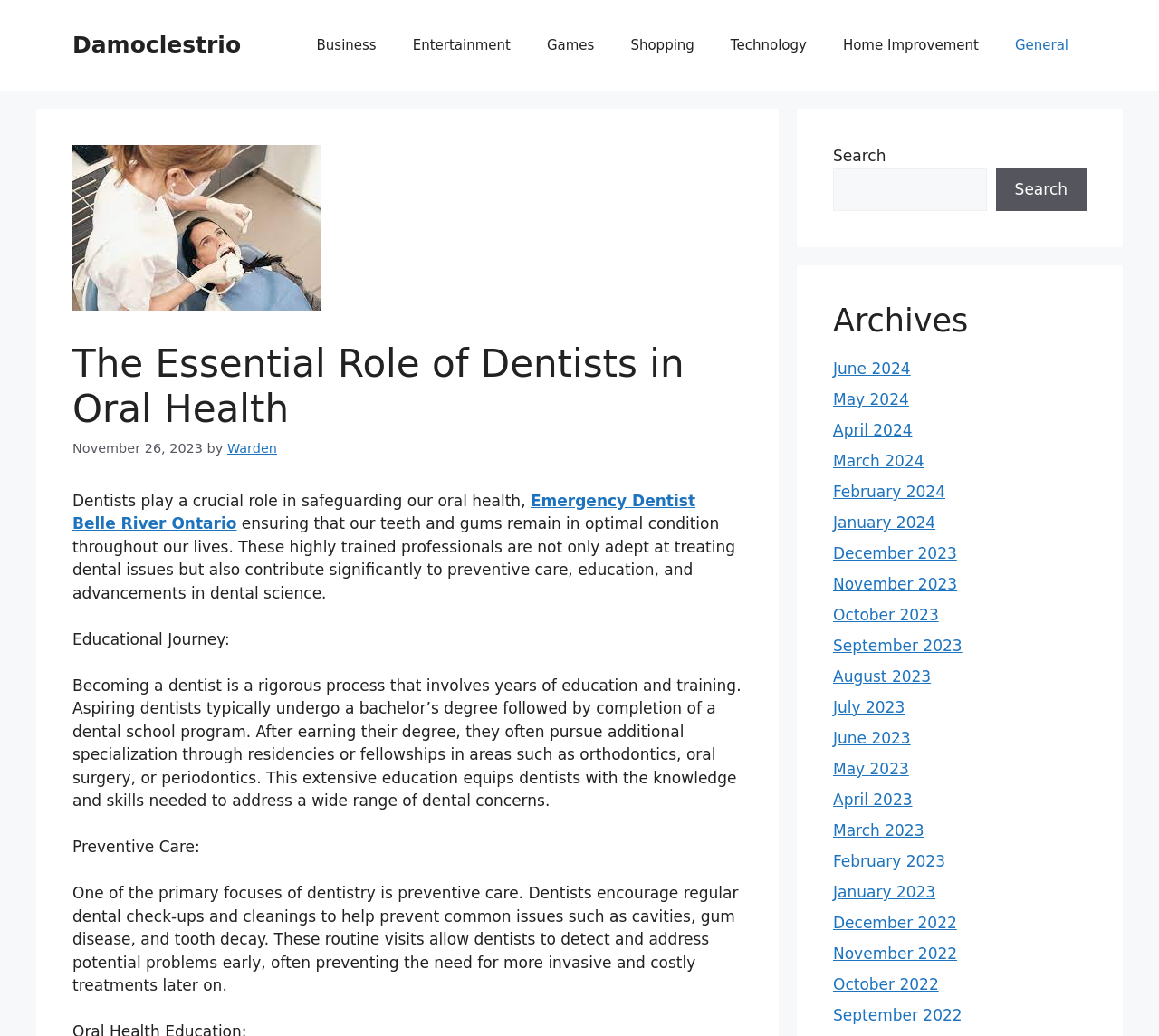Pinpoint the bounding box coordinates of the clickable element needed to complete the instruction: "read Playstation 4 Impressions". The coordinates should be provided as four float numbers between 0 and 1: [left, top, right, bottom].

None